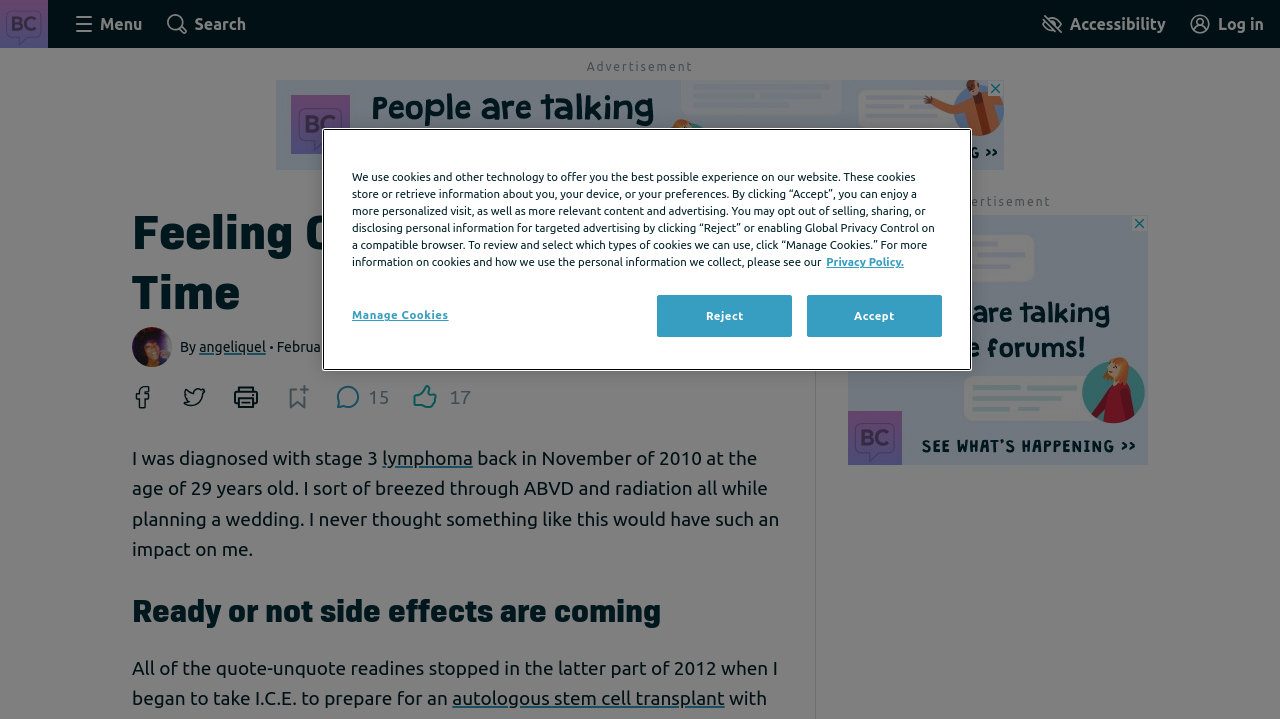Please determine the headline of the webpage and provide its content.

Feeling Old Way Before My Time